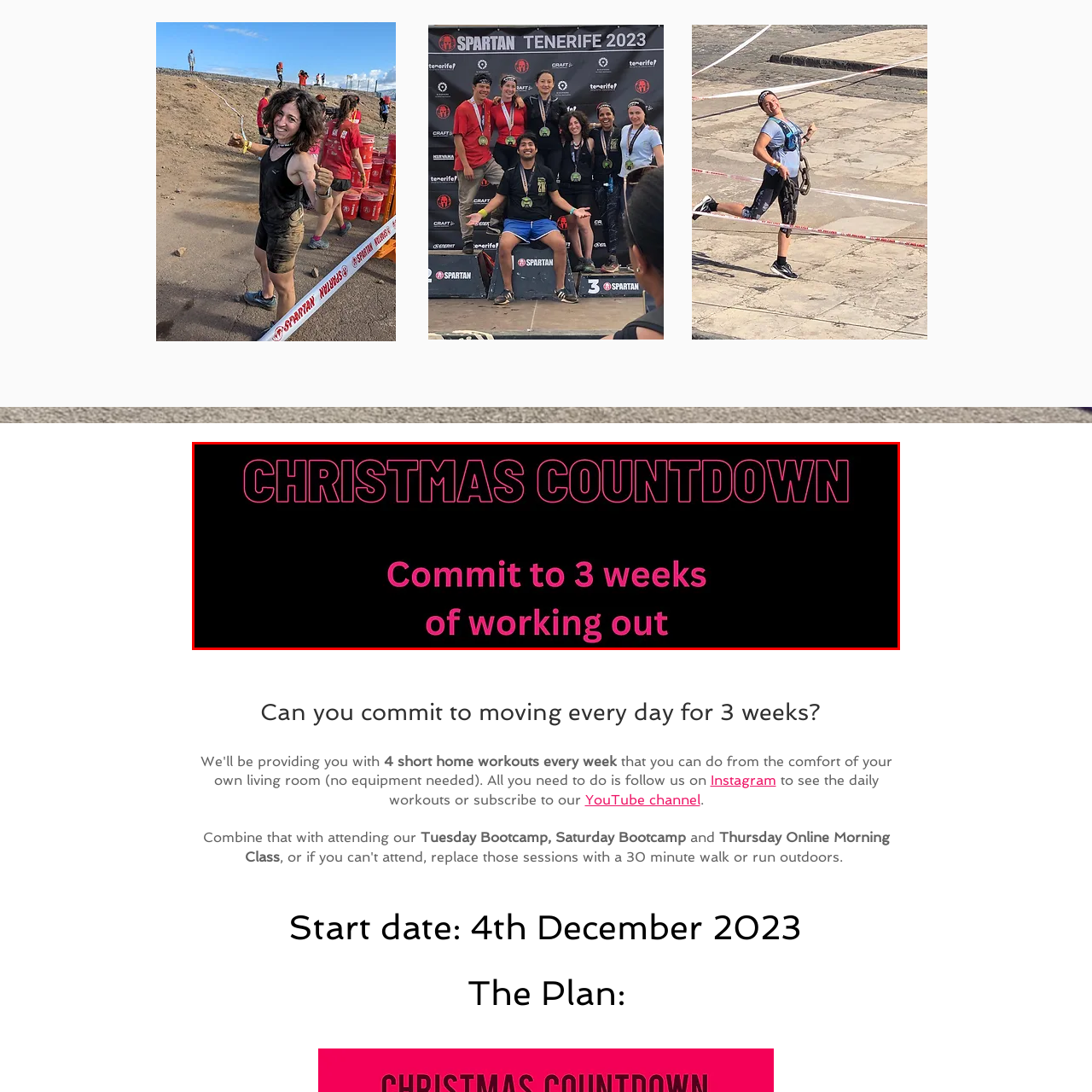Provide an in-depth description of the image within the red bounding box.

The image features a bold and engaging design centered around a "Christmas Countdown" theme. The heading "CHRISTMAS COUNTDOWN" is displayed prominently at the top in large, striking letters, while the subheading encourages viewers with the message "Commit to 3 weeks of working out." The text is set against a dark background, accentuating the vibrant pink font, creating a festive and motivating atmosphere. This visual promotes a commitment to fitness during the holiday season, inviting participants to embrace a healthier lifestyle leading up to Christmas.